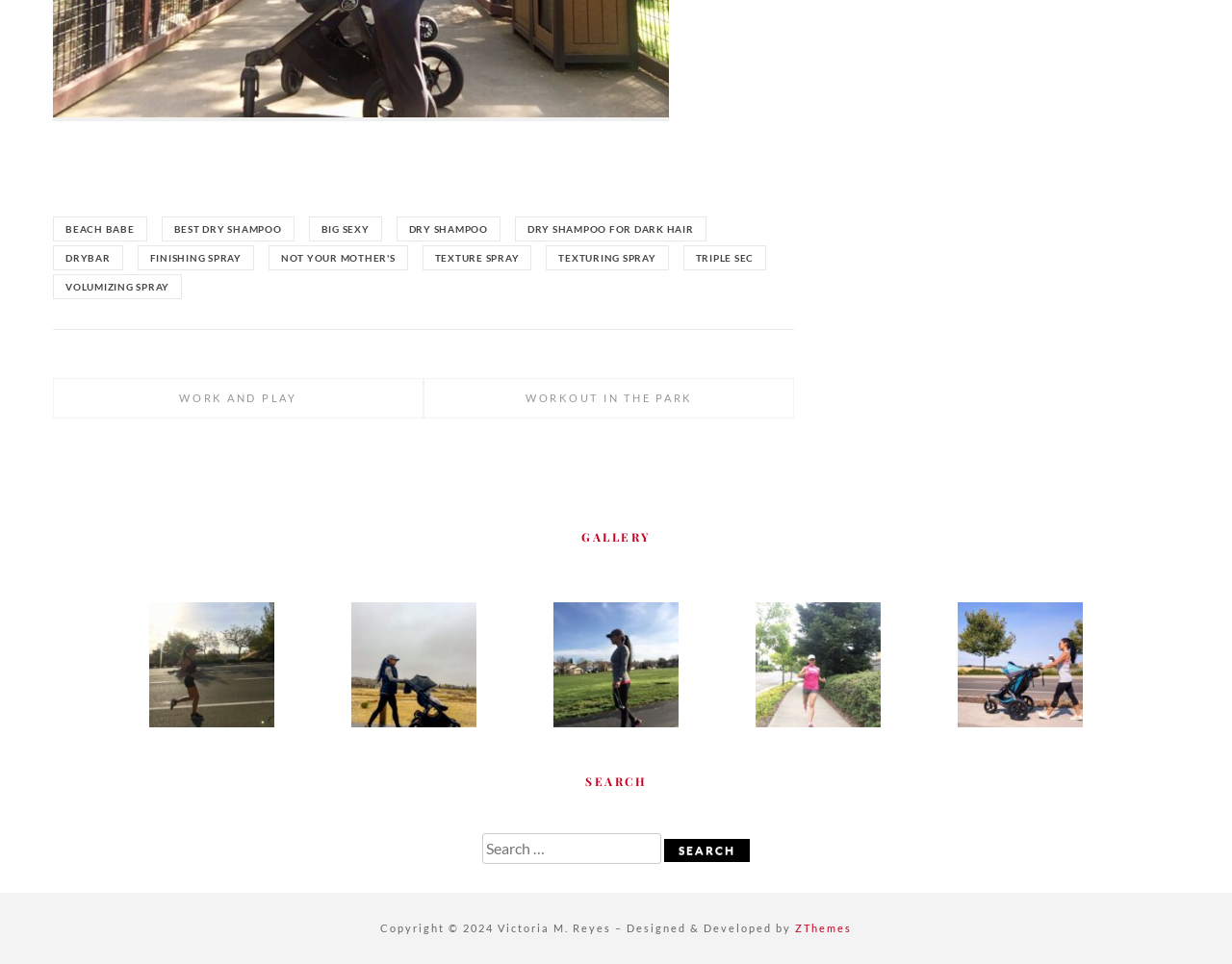What is the theme of the gallery section?
Using the visual information, answer the question in a single word or phrase.

Outdoor activities